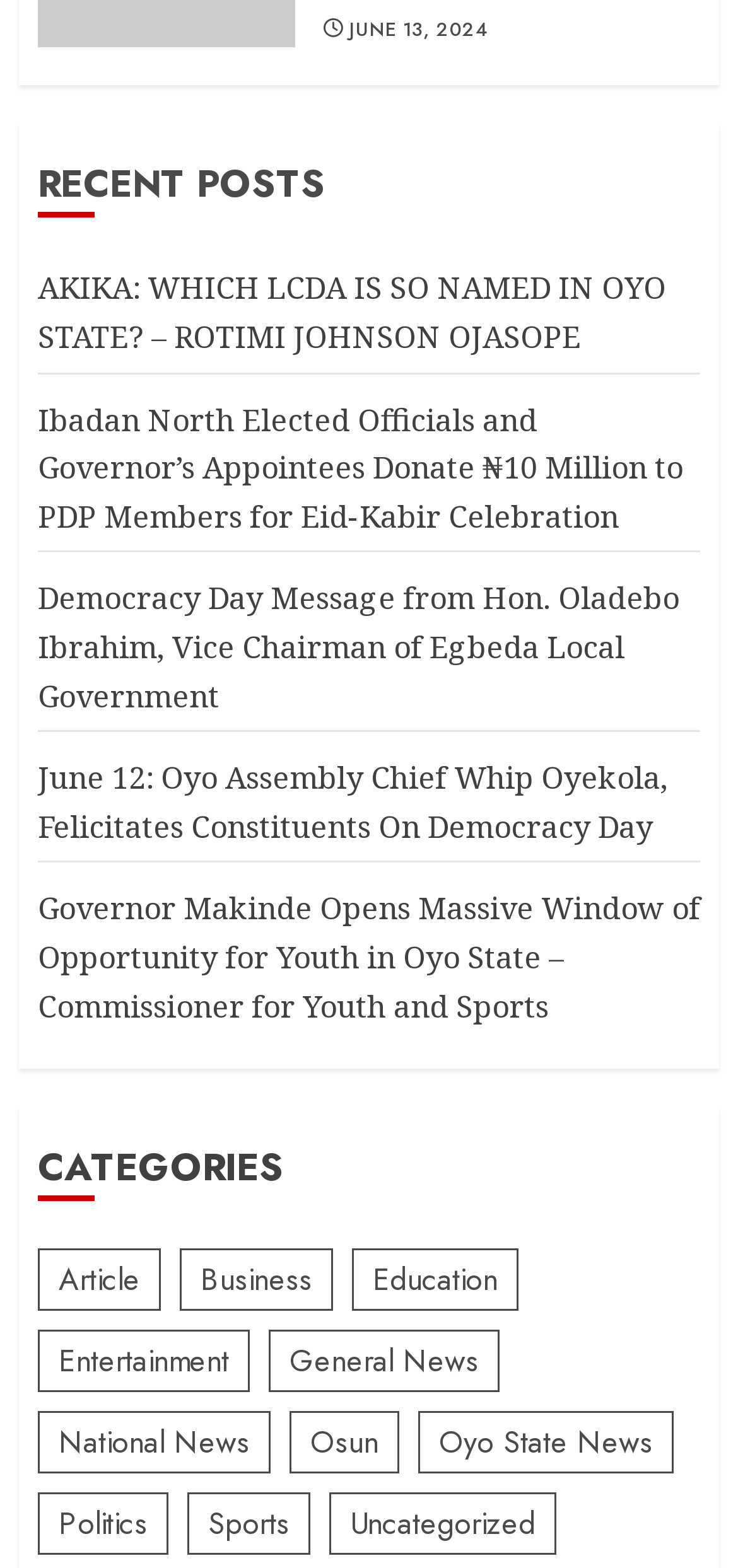Extract the bounding box coordinates for the HTML element that matches this description: "Oyo State News". The coordinates should be four float numbers between 0 and 1, i.e., [left, top, right, bottom].

[0.567, 0.9, 0.913, 0.94]